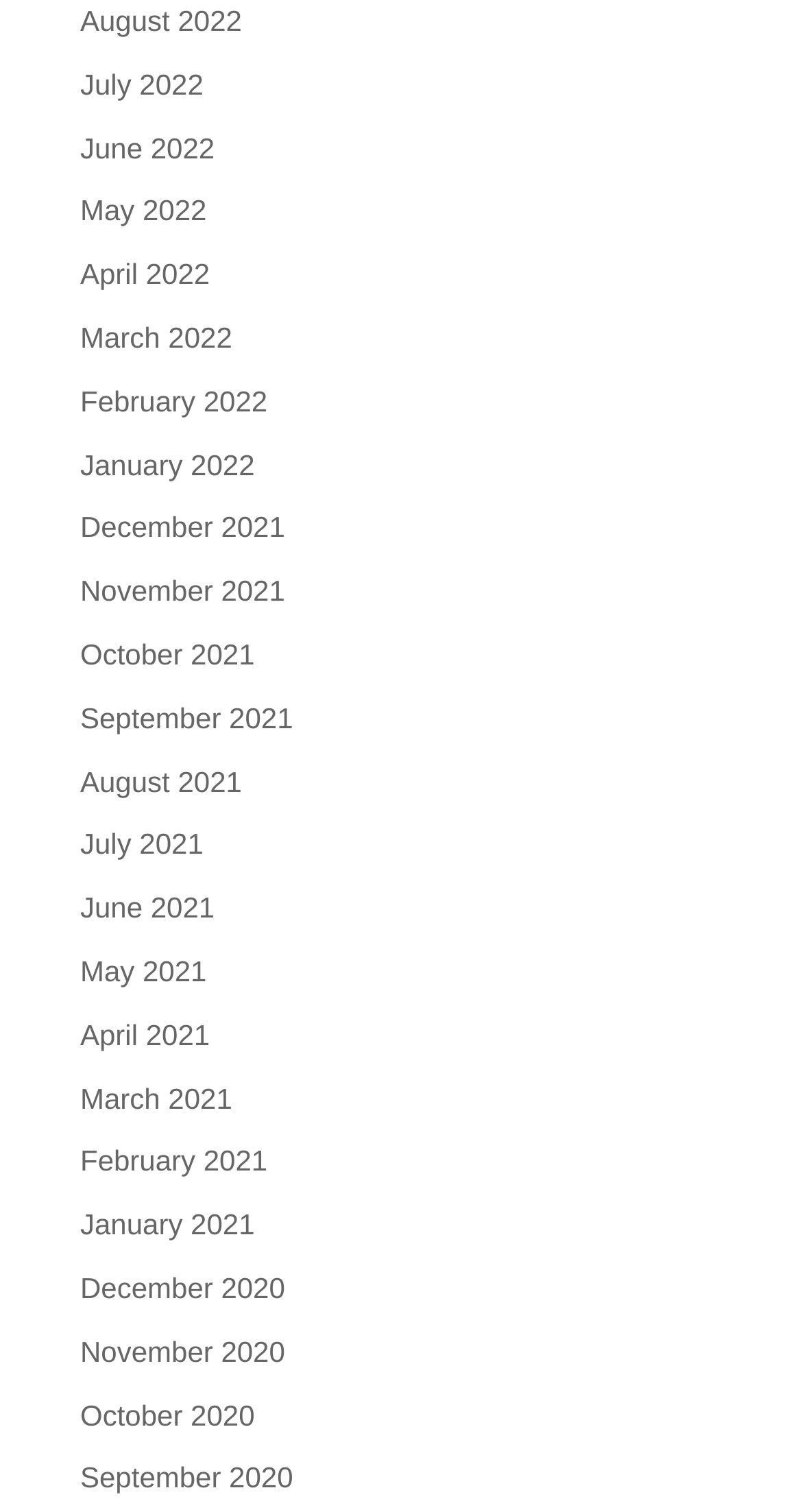How many links are there in total?
Examine the screenshot and reply with a single word or phrase.

24